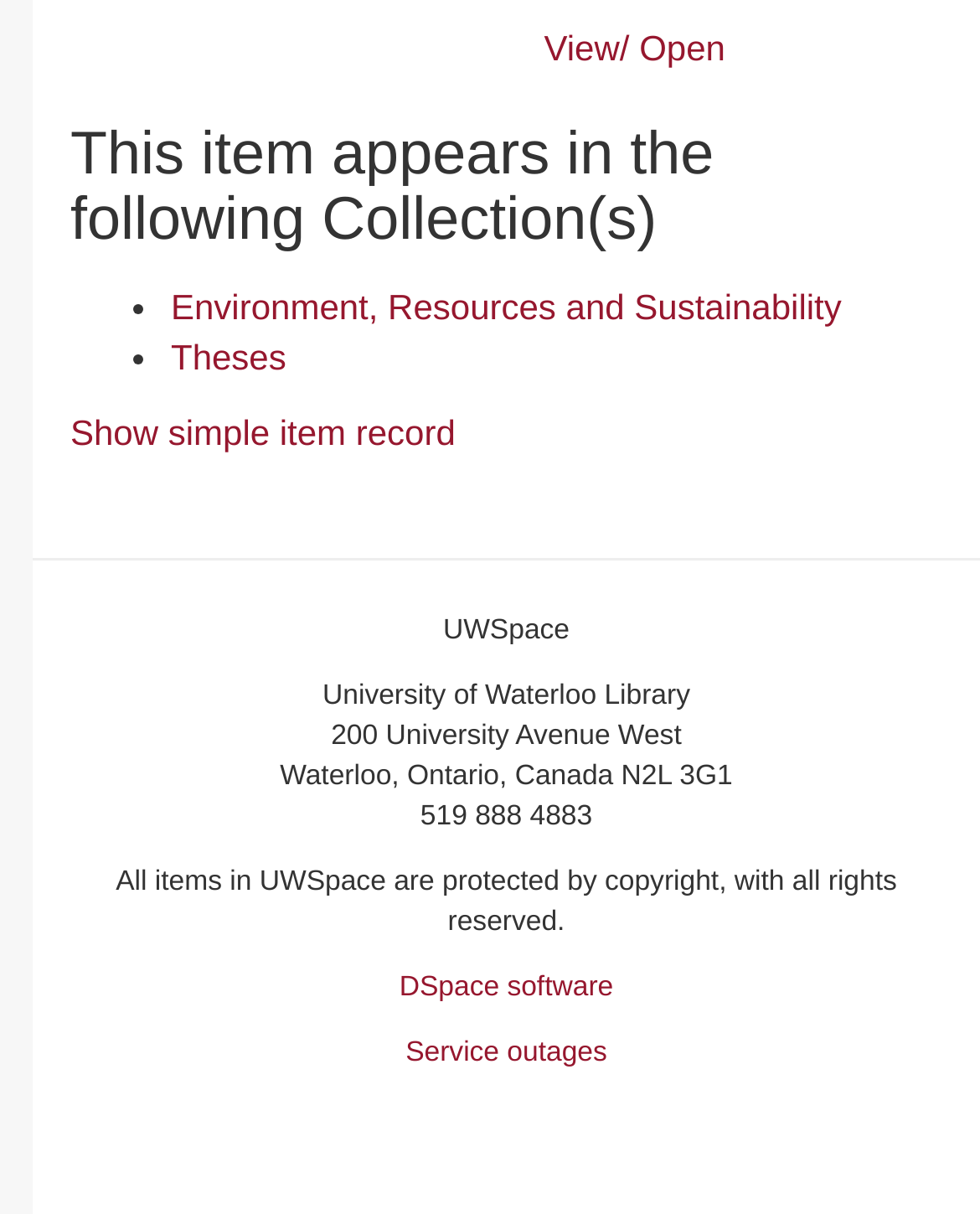Bounding box coordinates are specified in the format (top-left x, top-left y, bottom-right x, bottom-right y). All values are floating point numbers bounded between 0 and 1. Please provide the bounding box coordinate of the region this sentence describes: Show simple item record

[0.072, 0.339, 0.465, 0.372]